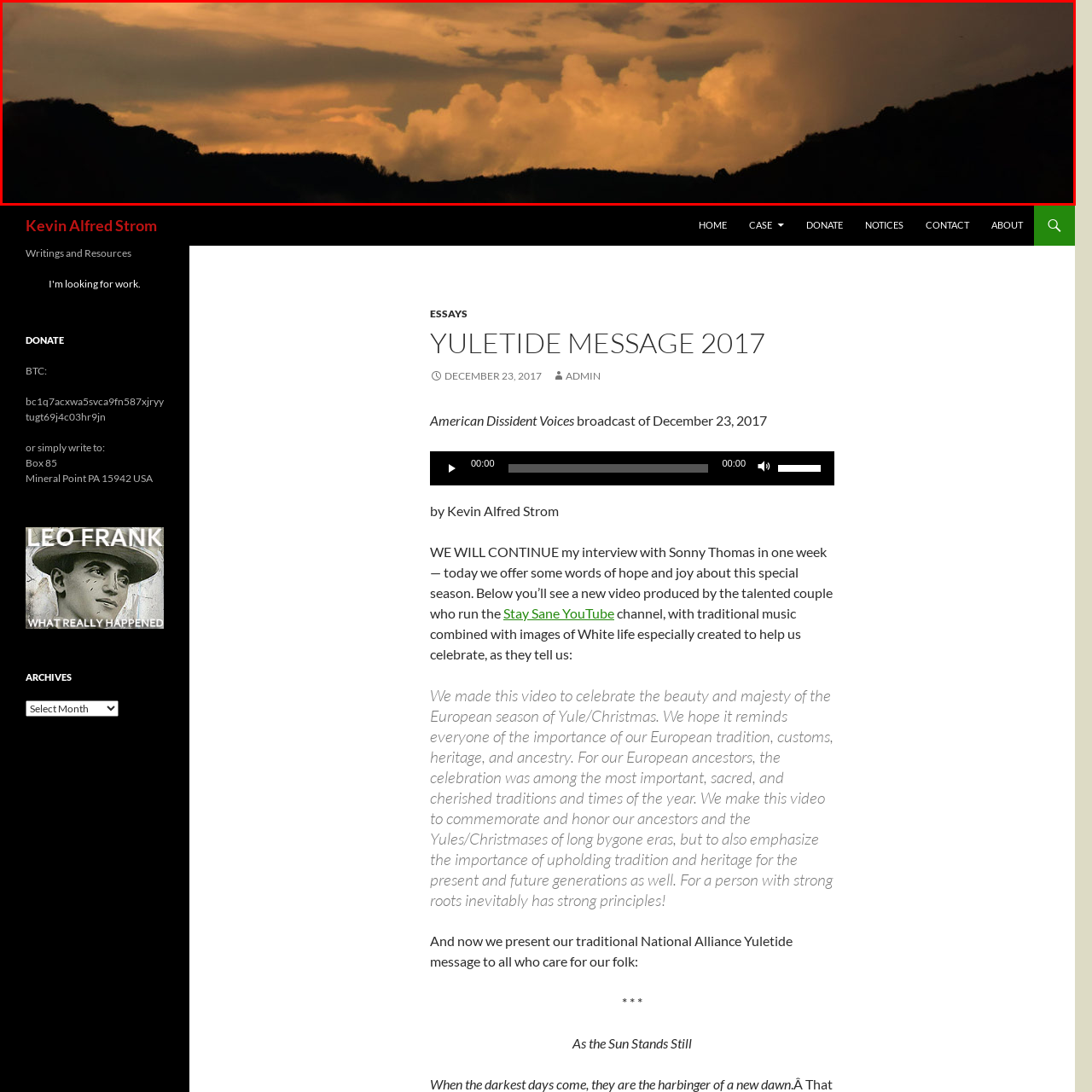Provide a detailed account of the visual content within the red-outlined section of the image.

The image captures a stunning landscape at dusk, featuring dark silhouettes of mountains against a dramatic sky. Billowing clouds in shades of orange and golden hues suggest the sun is setting behind the horizon, casting a warm glow across the scene. This atmospheric view evokes a sense of tranquility and reflects the beauty of nature during the transitional moments of day turning into night. The interplay of light and shadow creates a captivating visual experience, inviting viewers to pause and appreciate the serene landscape.